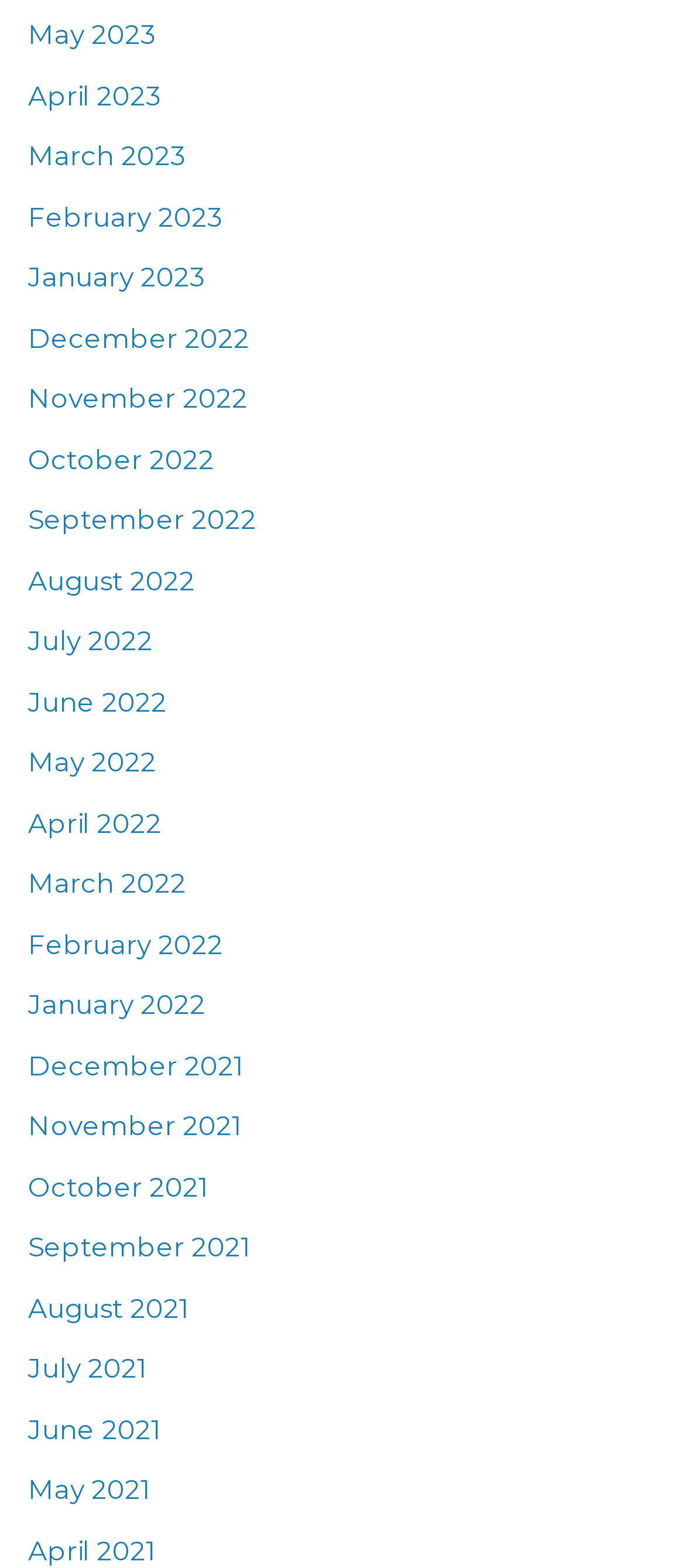Locate the bounding box coordinates of the clickable area needed to fulfill the instruction: "view 5 for Friday".

None